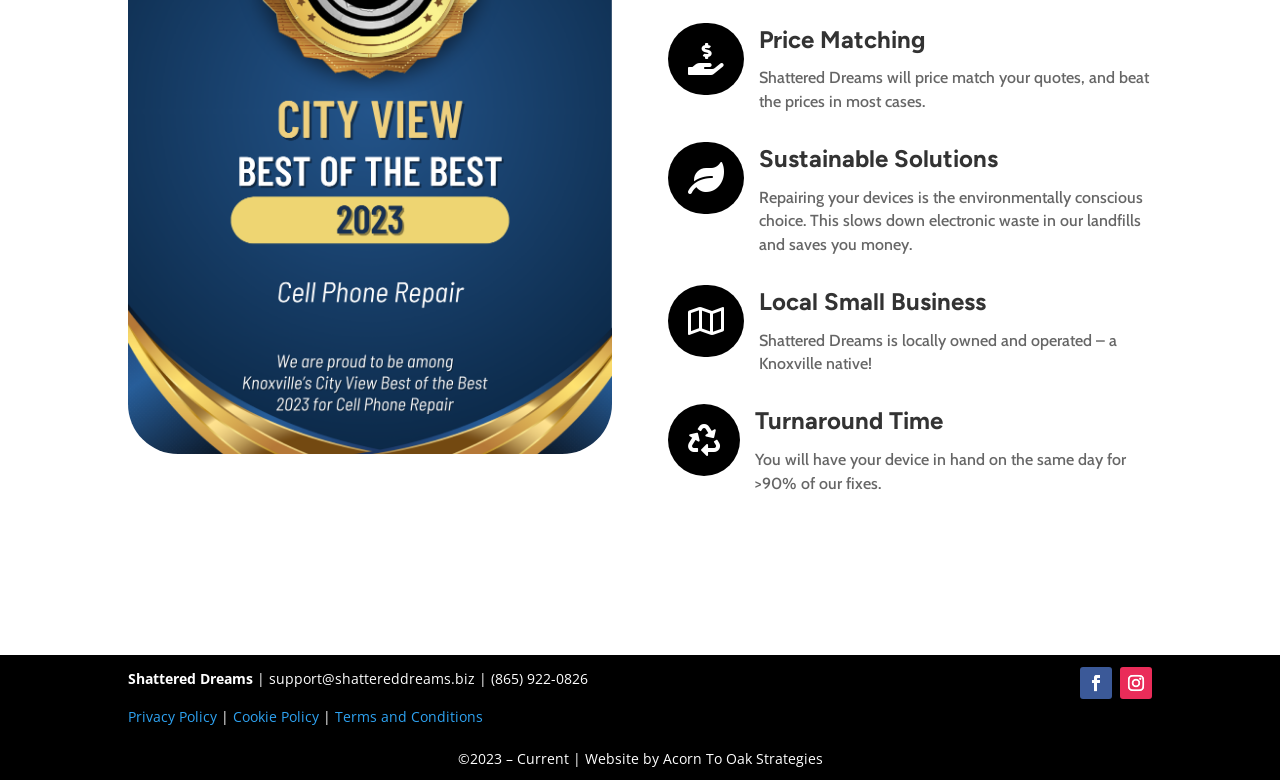Given the content of the image, can you provide a detailed answer to the question?
What is the name of the business?

The name of the business can be found at the bottom of the webpage, in the content info section, where it says 'Shattered Dreams'.